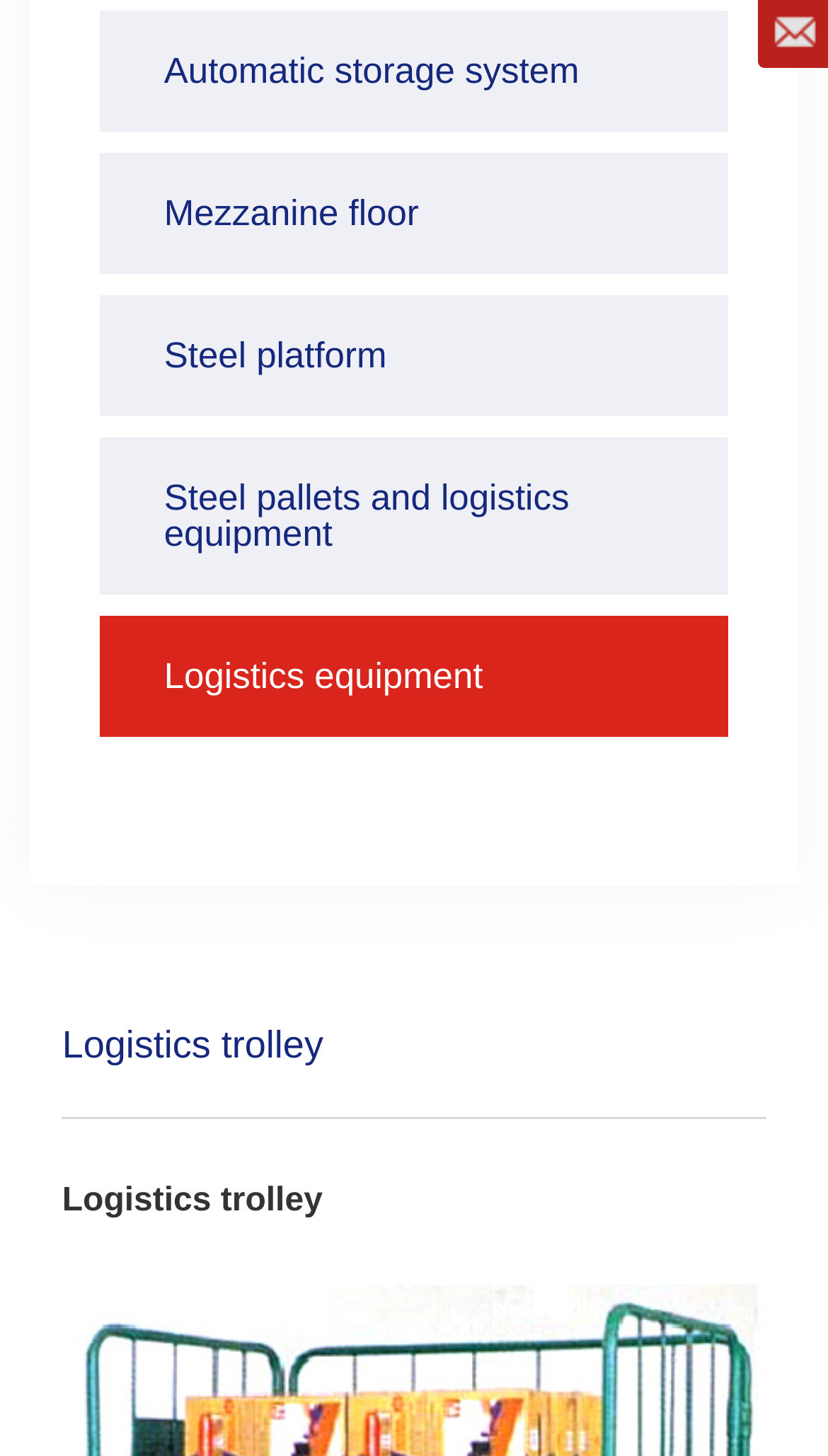Provide the bounding box coordinates of the HTML element this sentence describes: "Steel platform".

[0.121, 0.203, 0.879, 0.286]